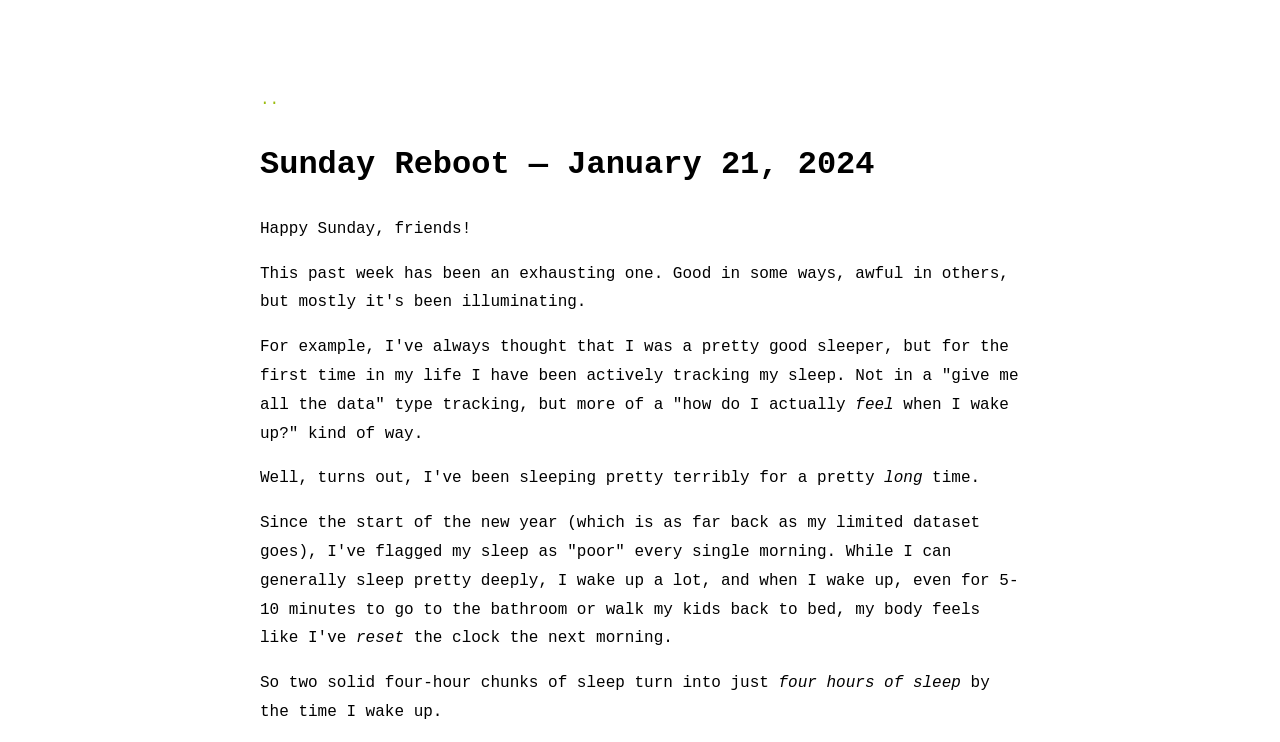Provide a thorough description of this webpage.

The webpage appears to be a personal blog or journal entry, titled "Sunday Reboot — January 21, 2024" on the website "flower.codes". At the top-left corner, there is a link with the text "..". 

The main content of the webpage is a personal reflection or essay, which starts with a greeting "Happy Sunday, friends!". The text is divided into several paragraphs, with the first paragraph discussing the author's sleep habits. The author mentions that they have been tracking their sleep and have realized that they wake up frequently, which affects their overall sleep quality.

The text continues to discuss the author's sleep patterns, with mentions of waking up multiple times during the night and feeling like they've "reset the clock" the next morning. The author notes that even though they sleep deeply, their frequent waking affects their overall sleep duration.

Throughout the webpage, there are no images or other multimedia elements. The layout is simple, with a focus on the text content. The text is arranged in a single column, with no clear headings or subheadings, but the paragraphs are separated by a small gap.